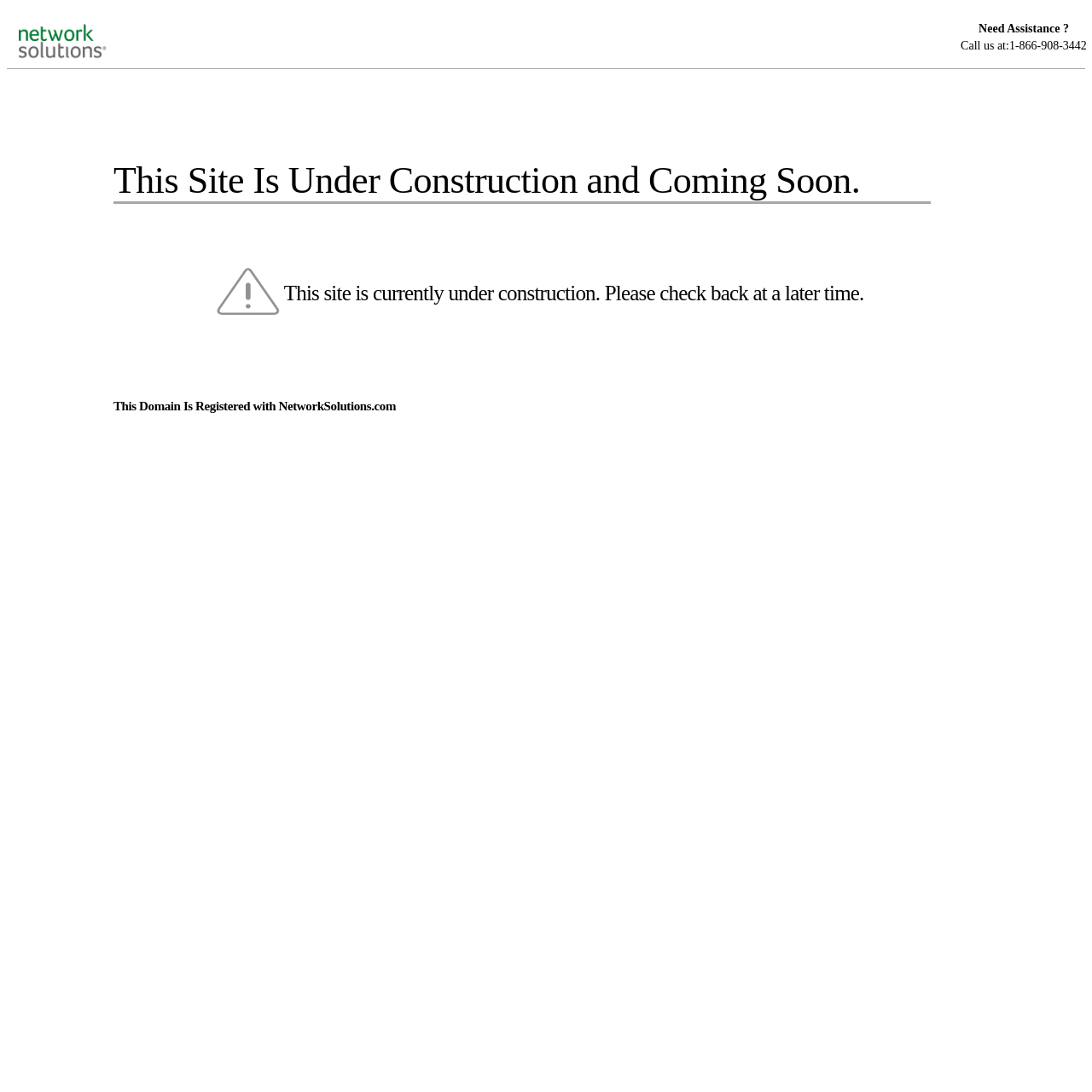Is there an image on the webpage?
Ensure your answer is thorough and detailed.

I determined that there is an image on the webpage by looking at the image element with the description 'NetworkSolutions.com' and another image element with no description.